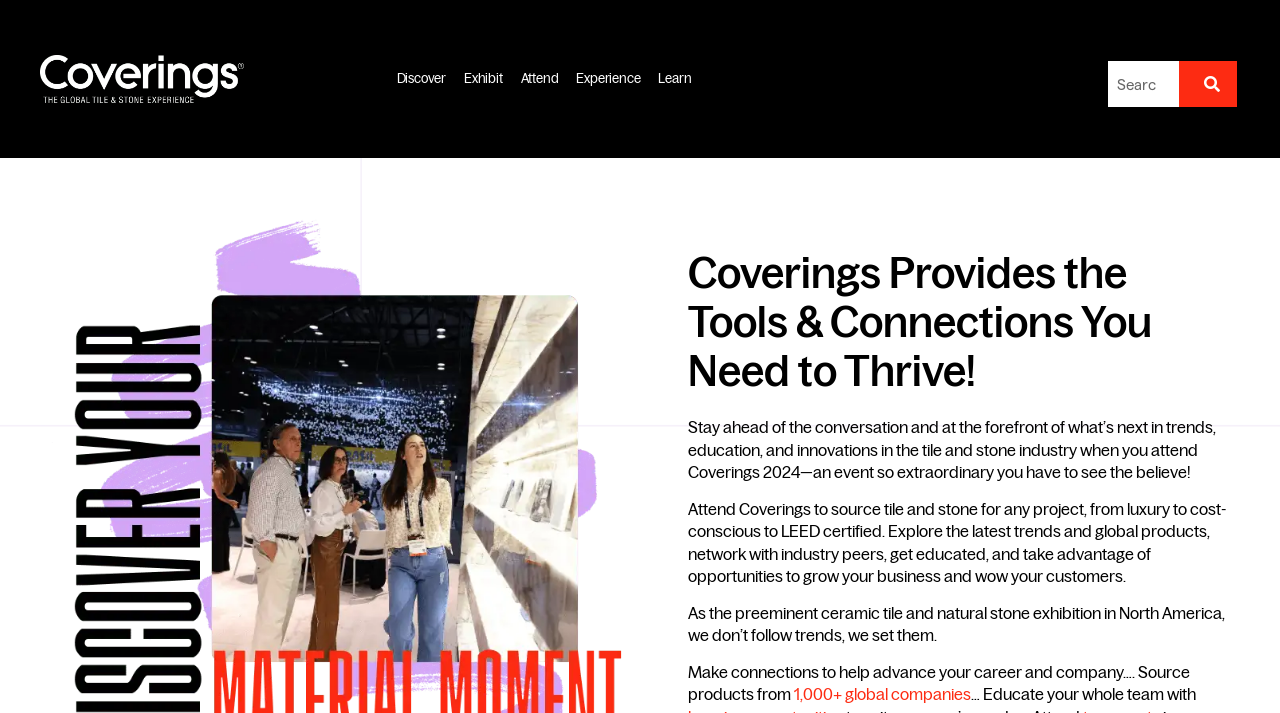Determine the bounding box coordinates of the region to click in order to accomplish the following instruction: "Enter your name". Provide the coordinates as four float numbers between 0 and 1, specifically [left, top, right, bottom].

None